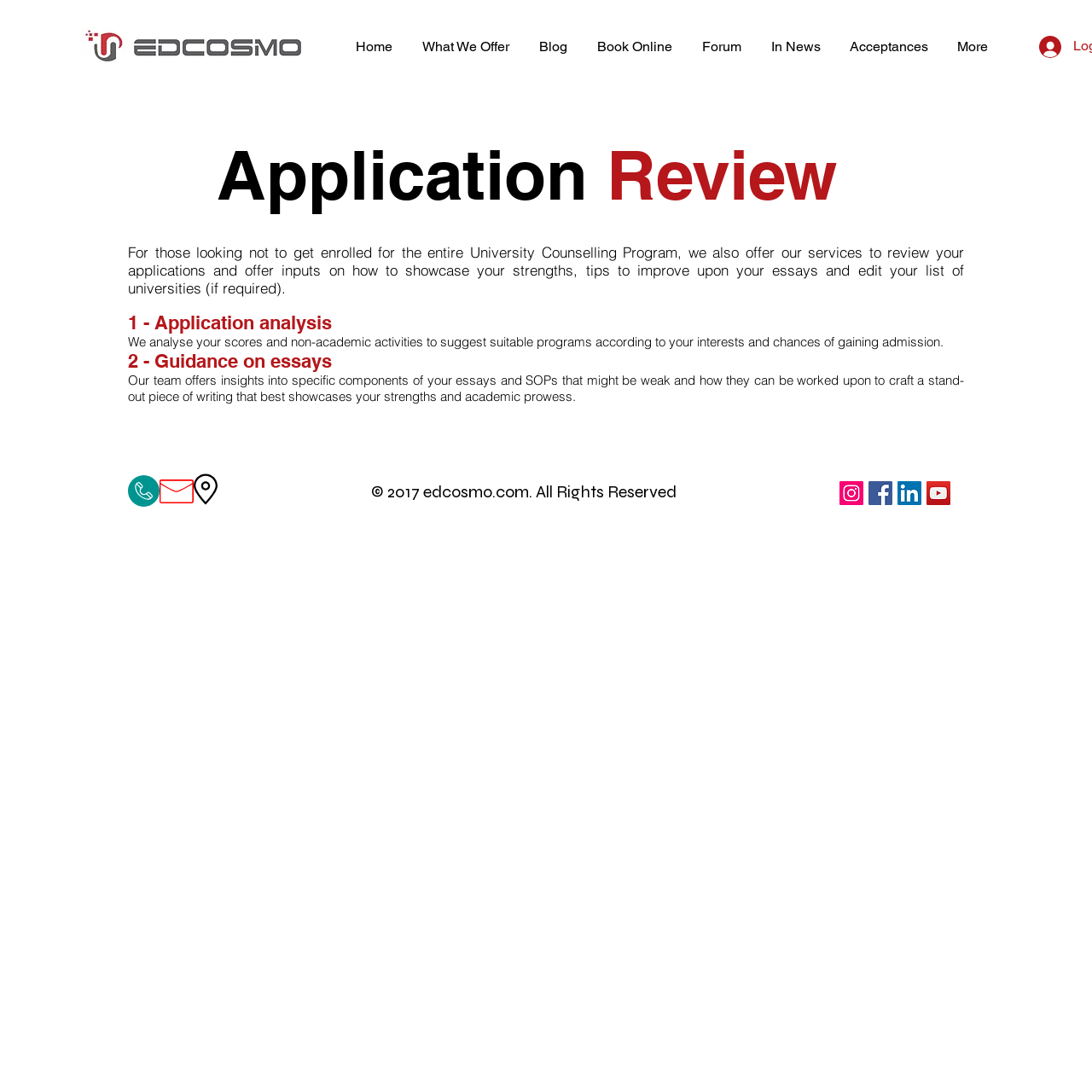Using the provided description: "aria-label="YouTube"", find the bounding box coordinates of the corresponding UI element. The output should be four float numbers between 0 and 1, in the format [left, top, right, bottom].

[0.848, 0.441, 0.87, 0.462]